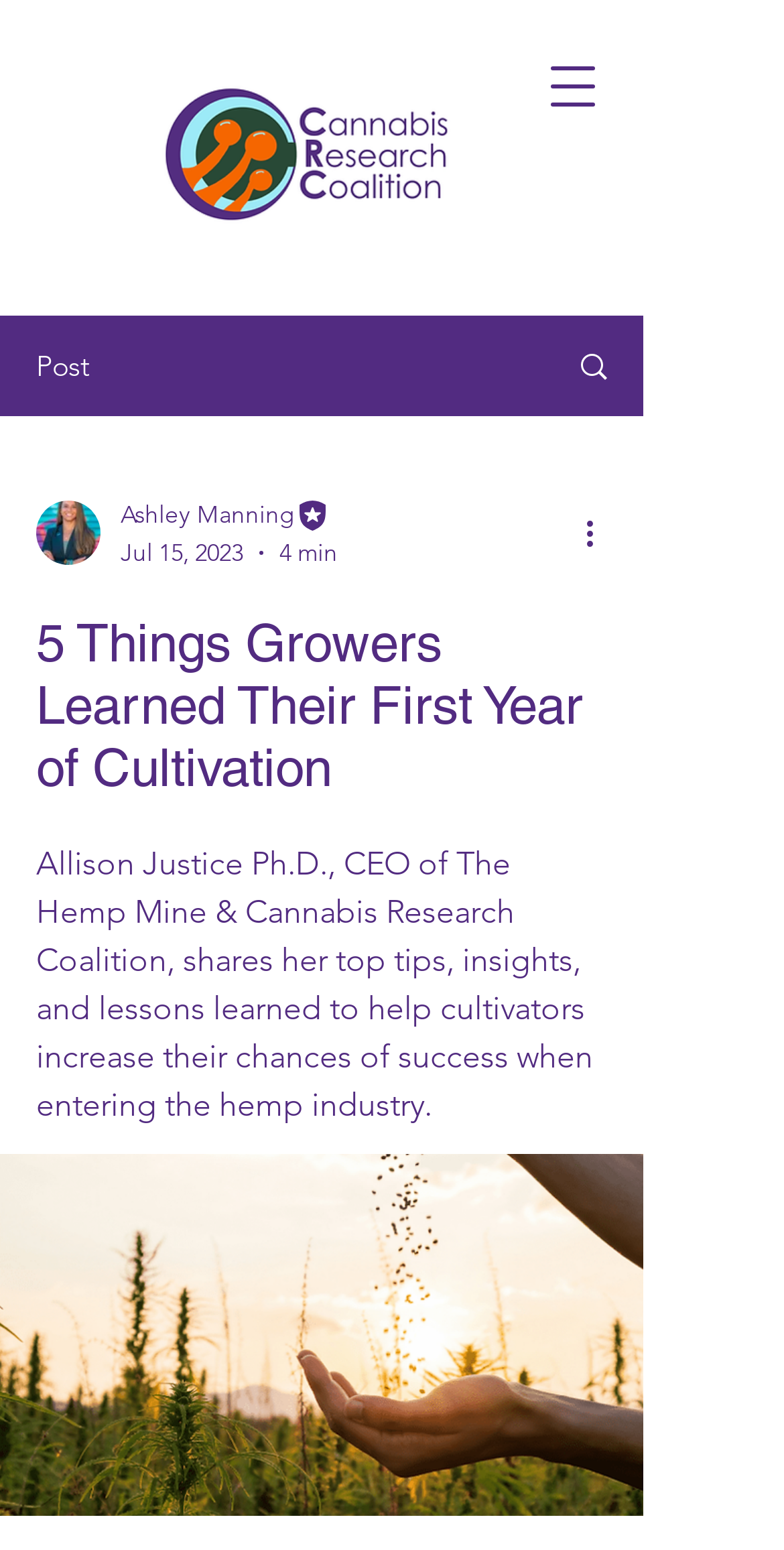What is the name of the editor?
Using the image as a reference, give an elaborate response to the question.

The answer can be found in the link text 'Ashley Manning Editor' which is located below the writer's picture and above the date 'Jul 15, 2023'.